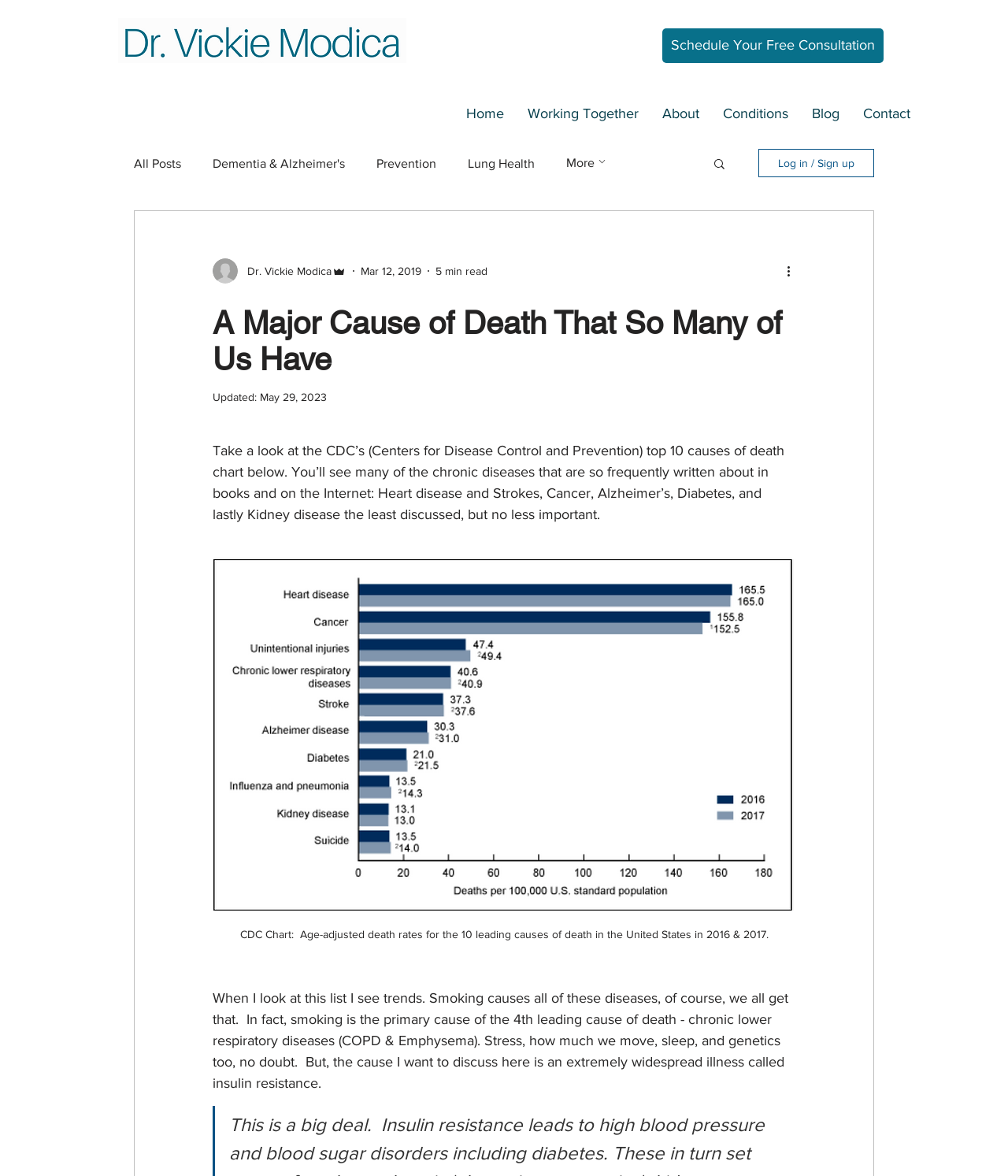Determine the coordinates of the bounding box that should be clicked to complete the instruction: "Search for something". The coordinates should be represented by four float numbers between 0 and 1: [left, top, right, bottom].

[0.706, 0.133, 0.721, 0.147]